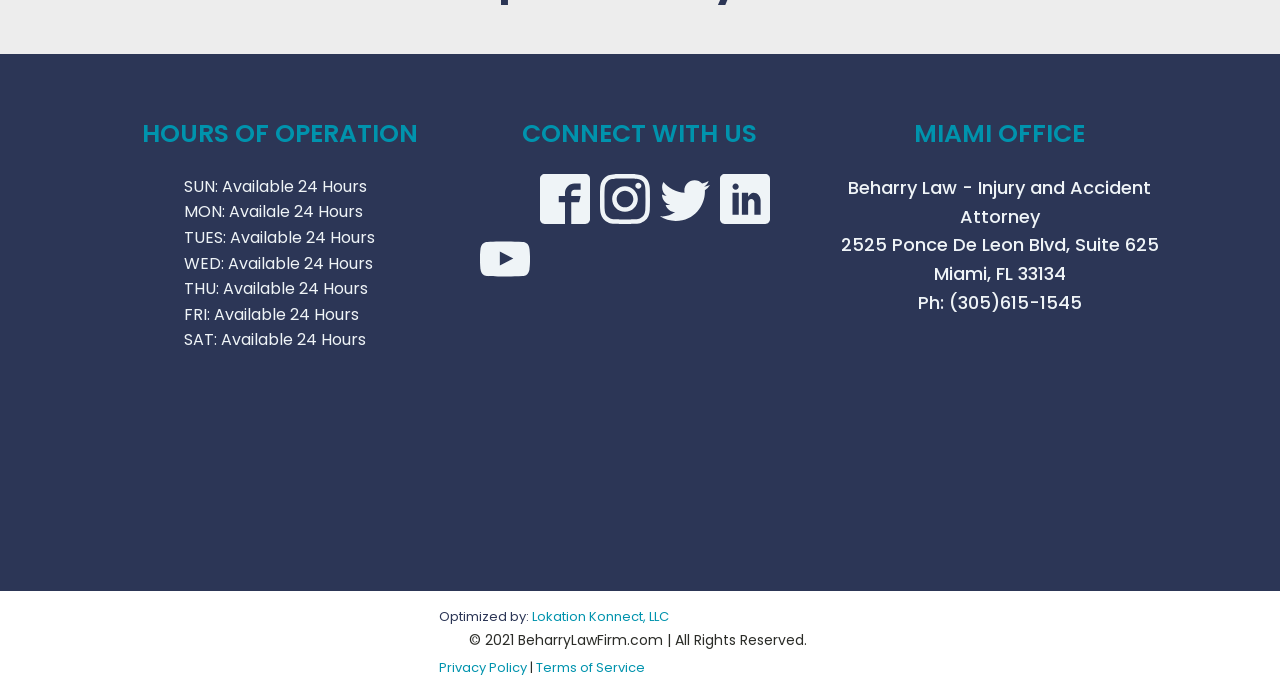What is the phone number of the Miami office?
Examine the image closely and answer the question with as much detail as possible.

The phone number of the Miami office is '(305)615-1545', as indicated by the 'MIAMI OFFICE' section, which provides the phone number along with the address and other contact information.